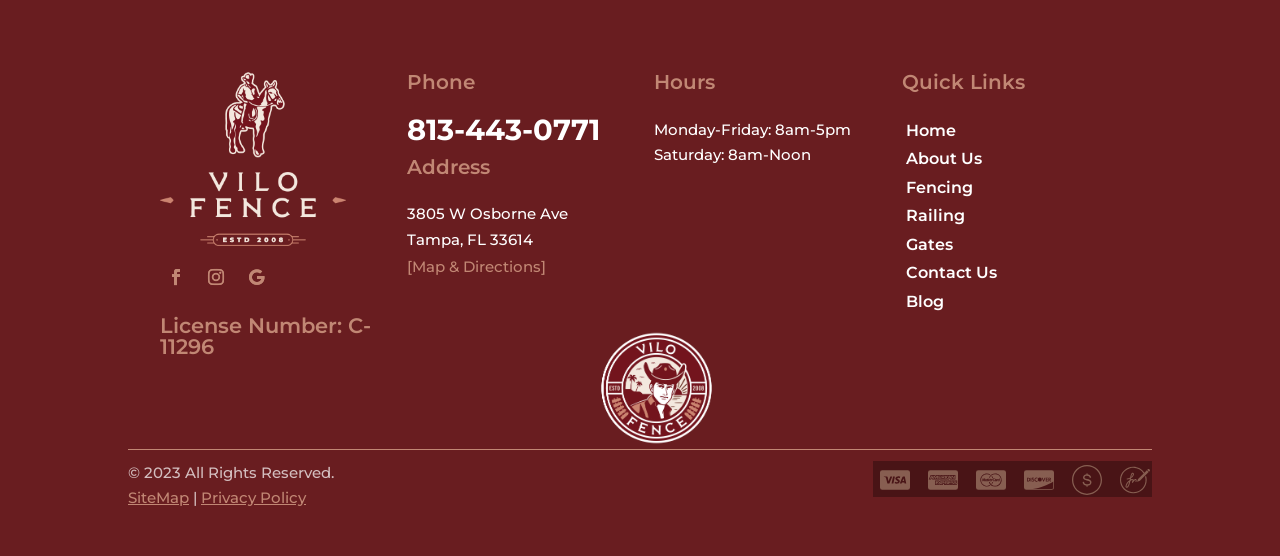What is the address?
Refer to the image and provide a one-word or short phrase answer.

3805 W Osborne Ave, Tampa, FL 33614